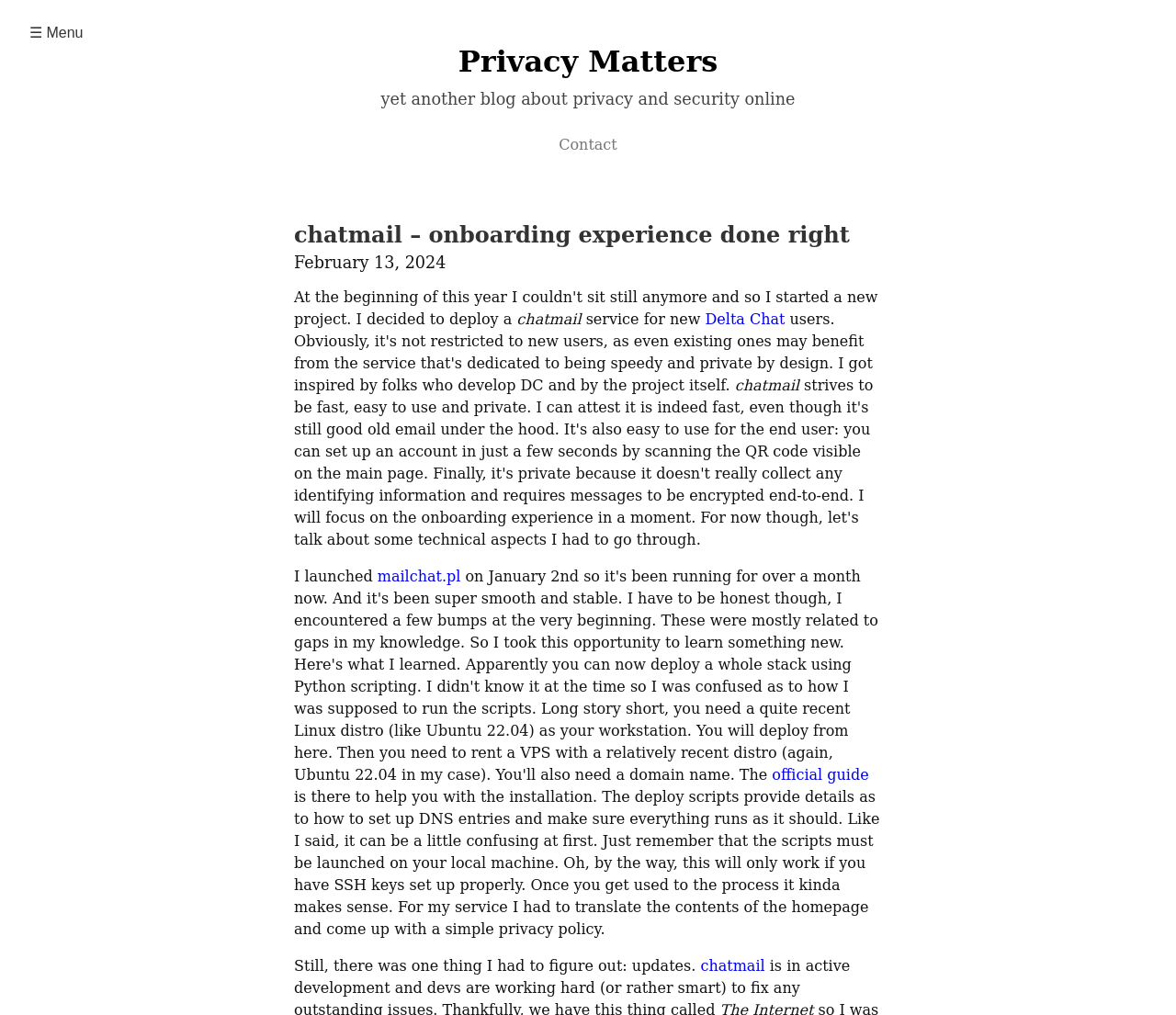Determine the bounding box coordinates of the clickable area required to perform the following instruction: "Click the menu button". The coordinates should be represented as four float numbers between 0 and 1: [left, top, right, bottom].

[0.019, 0.02, 0.077, 0.046]